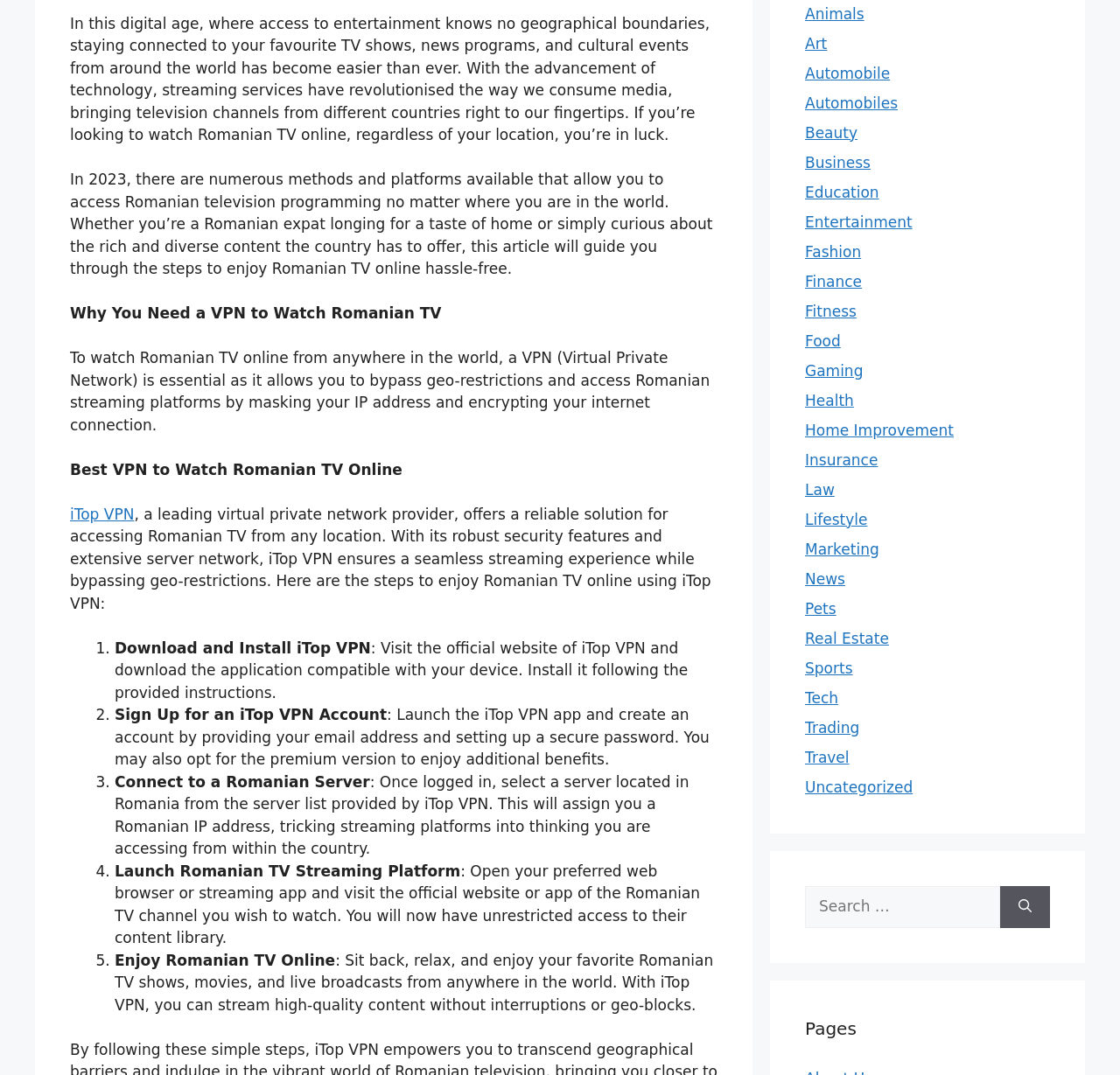Identify the bounding box of the UI element described as follows: "Home Improvement". Provide the coordinates as four float numbers in the range of 0 to 1 [left, top, right, bottom].

[0.719, 0.392, 0.852, 0.408]